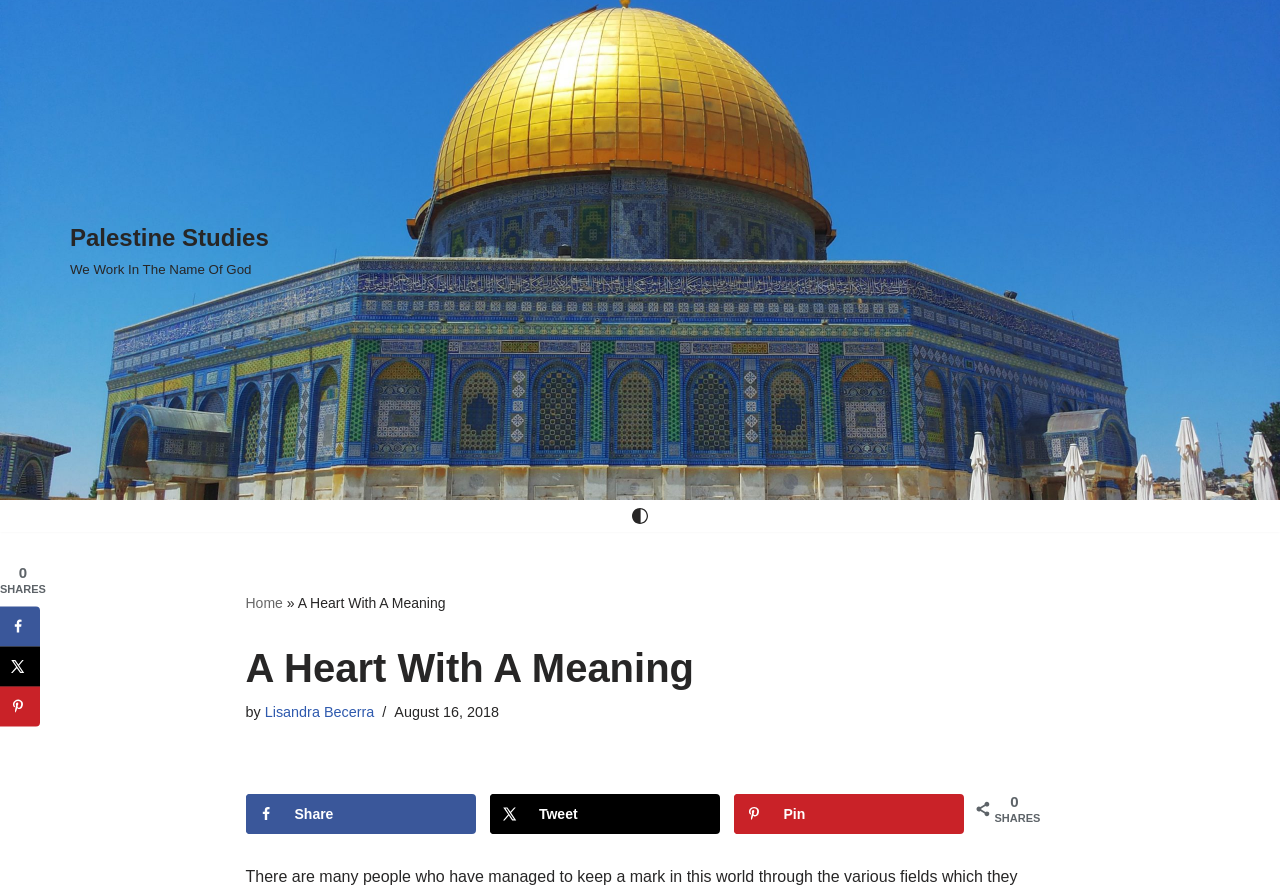What is the name of the website?
Give a single word or phrase answer based on the content of the image.

A Heart With A Meaning